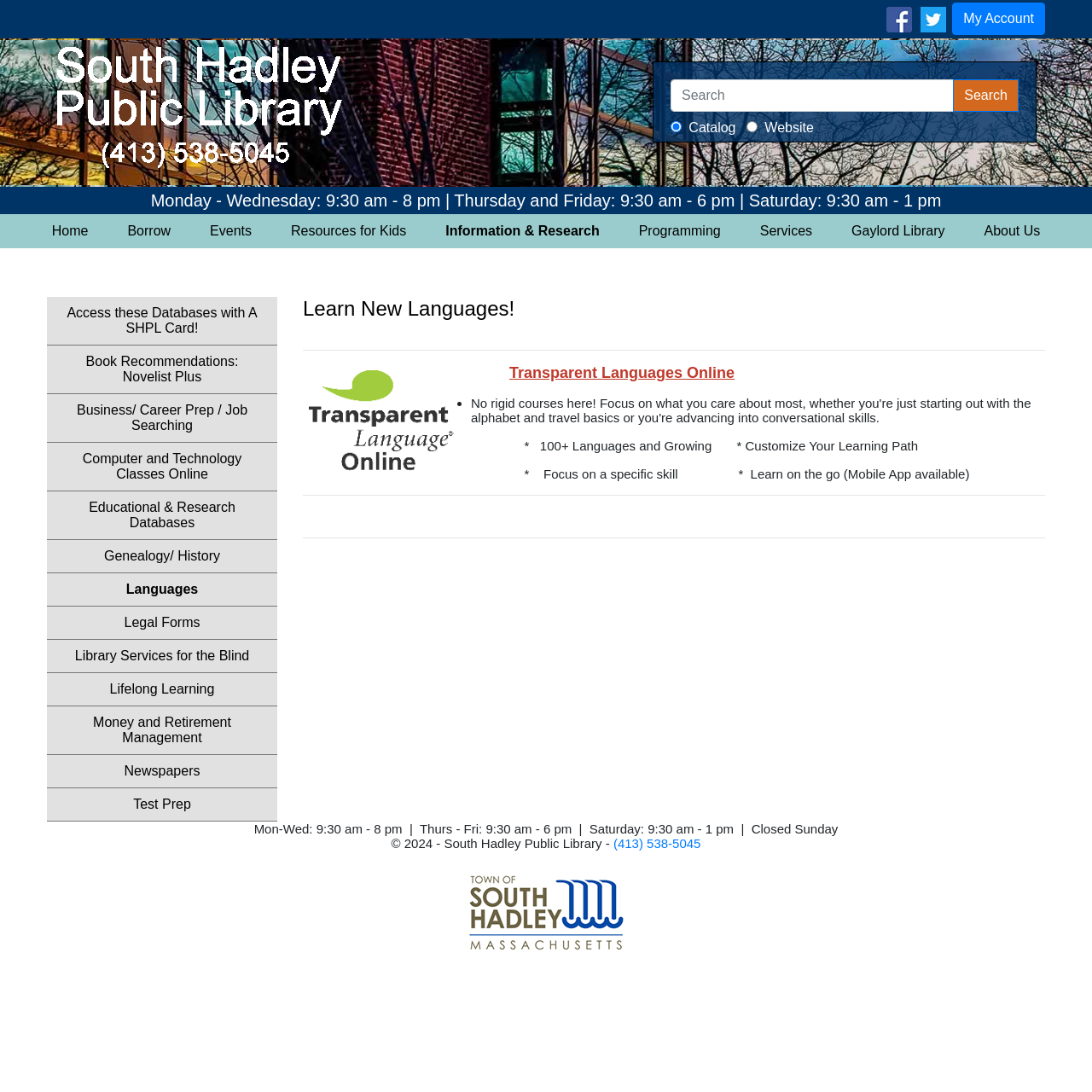Respond with a single word or phrase to the following question:
What is the name of the language learning platform?

Transparent Language Online